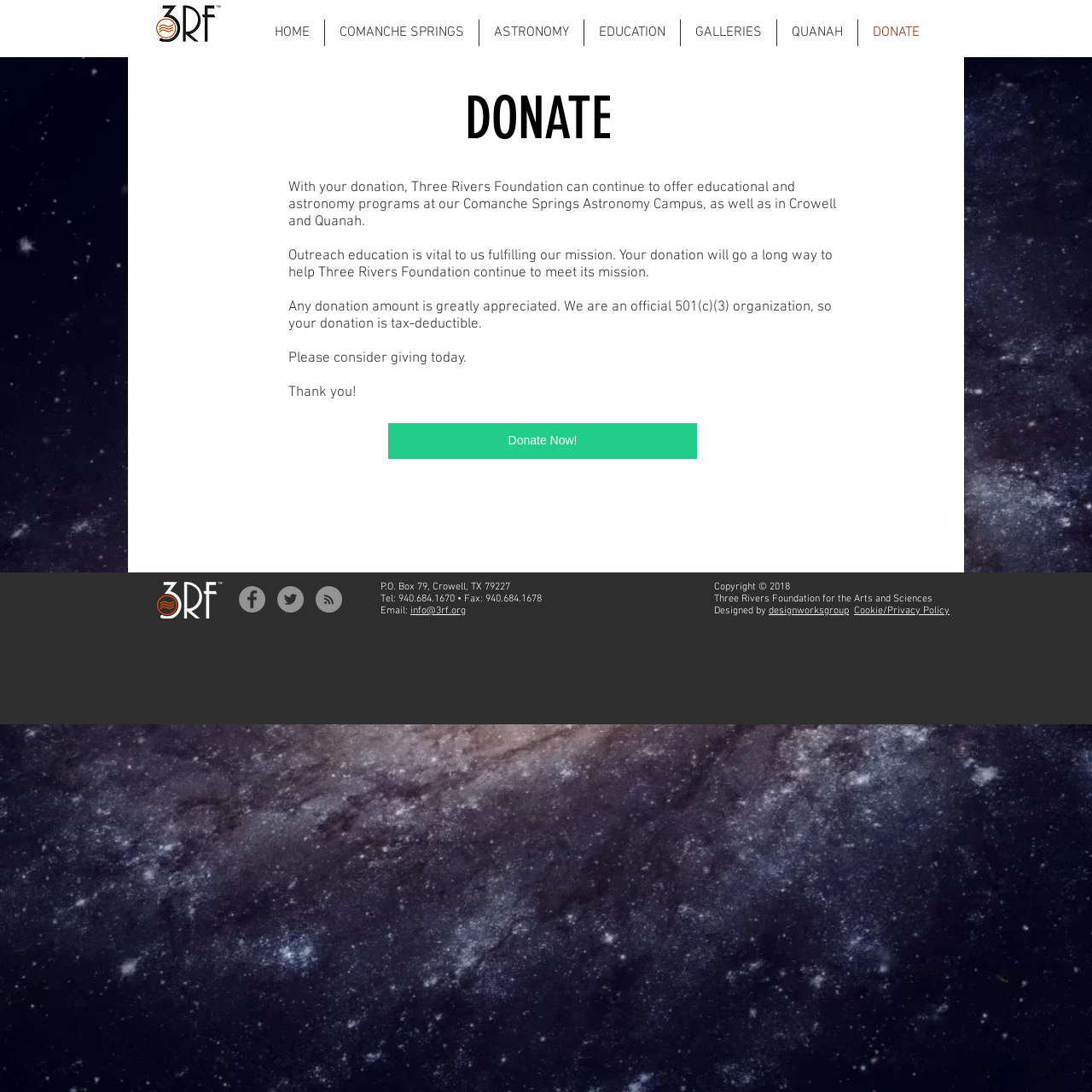What is the contact email of Three Rivers Foundation?
Can you give a detailed and elaborate answer to the question?

The contact email of Three Rivers Foundation can be found in the footer section of the webpage, which is 'info@3rf.org', as indicated by the link text.